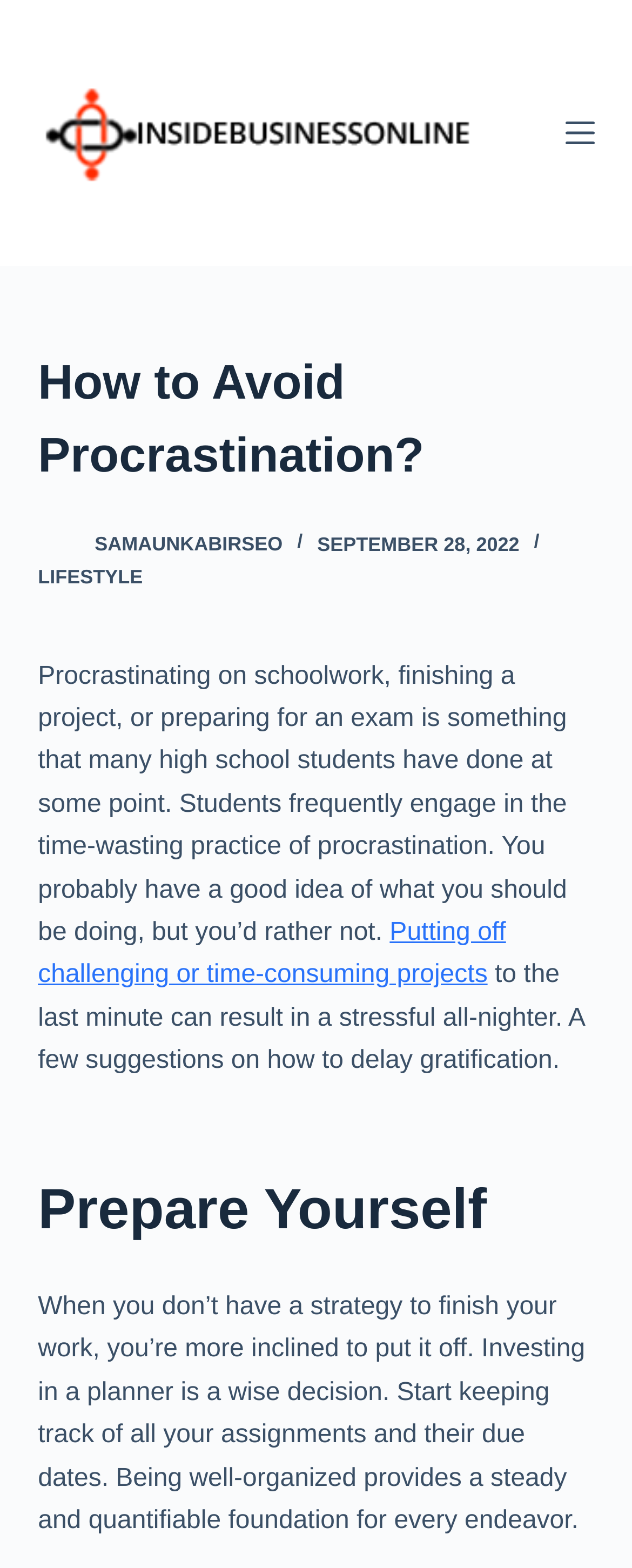Find and provide the bounding box coordinates for the UI element described here: "Algemene voorwaarden". The coordinates should be given as four float numbers between 0 and 1: [left, top, right, bottom].

None